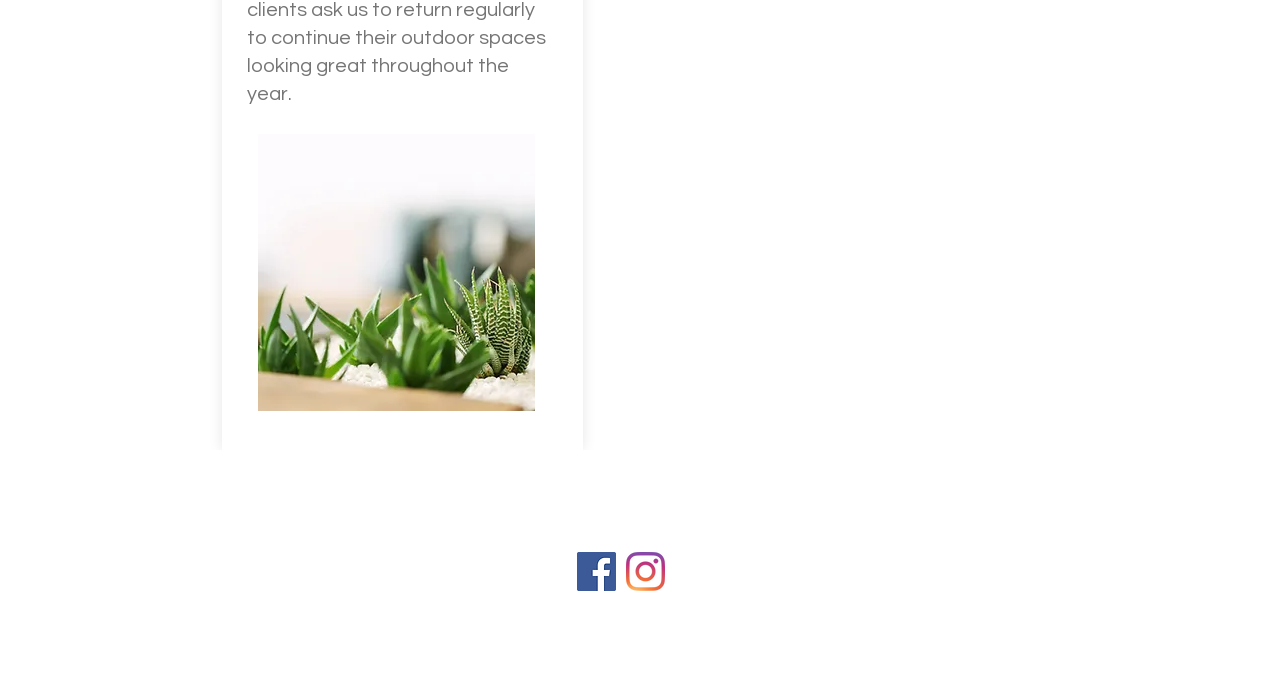Please provide a comprehensive answer to the question based on the screenshot: What is the theme of the image on the top left?

The image on the top left is described as 'Small Green Plants', which suggests that the theme of the image is related to nature, possibly indicating that the webpage is about gardening, plants, or environmental topics.